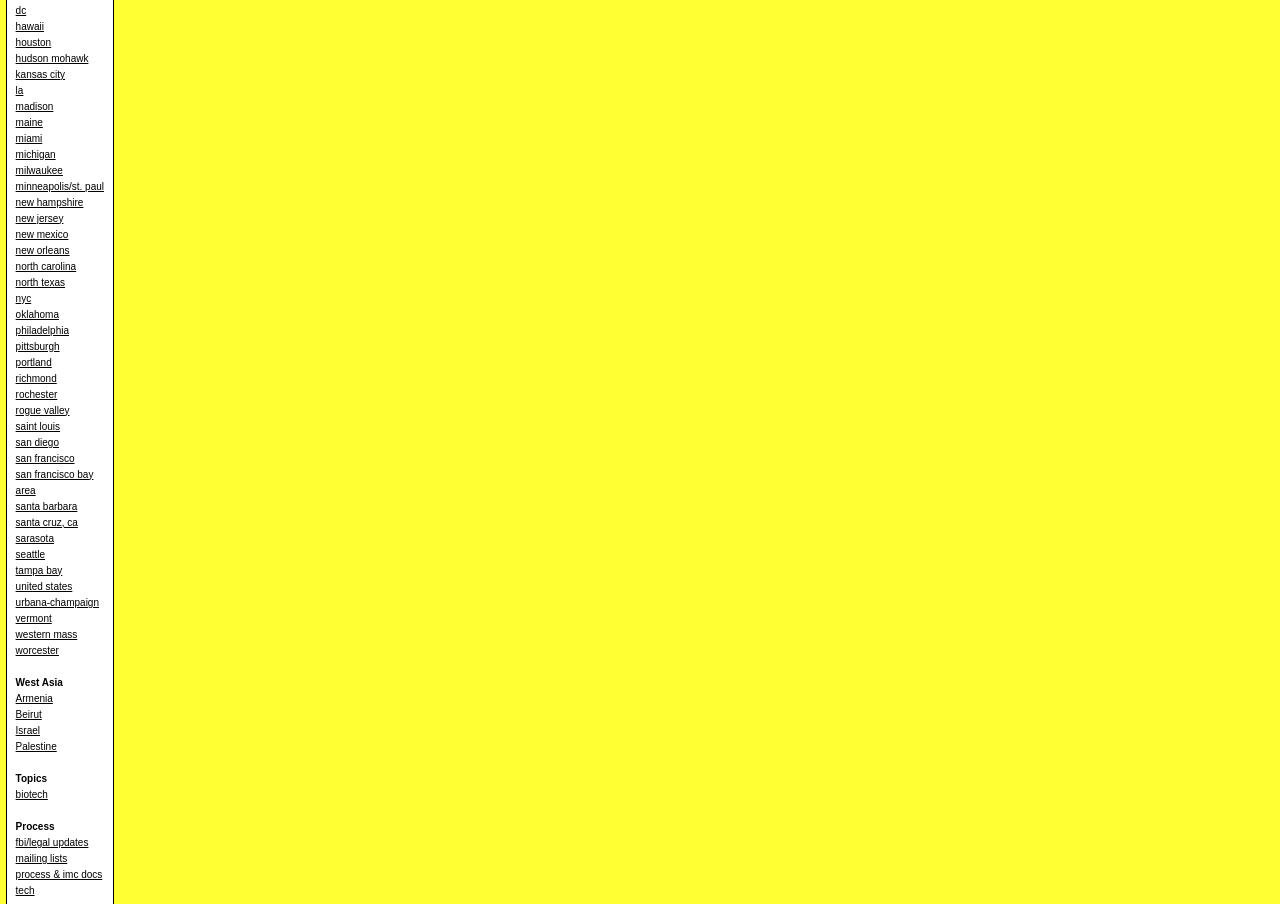Provide the bounding box coordinates of the UI element this sentence describes: "north texas".

[0.012, 0.306, 0.051, 0.318]